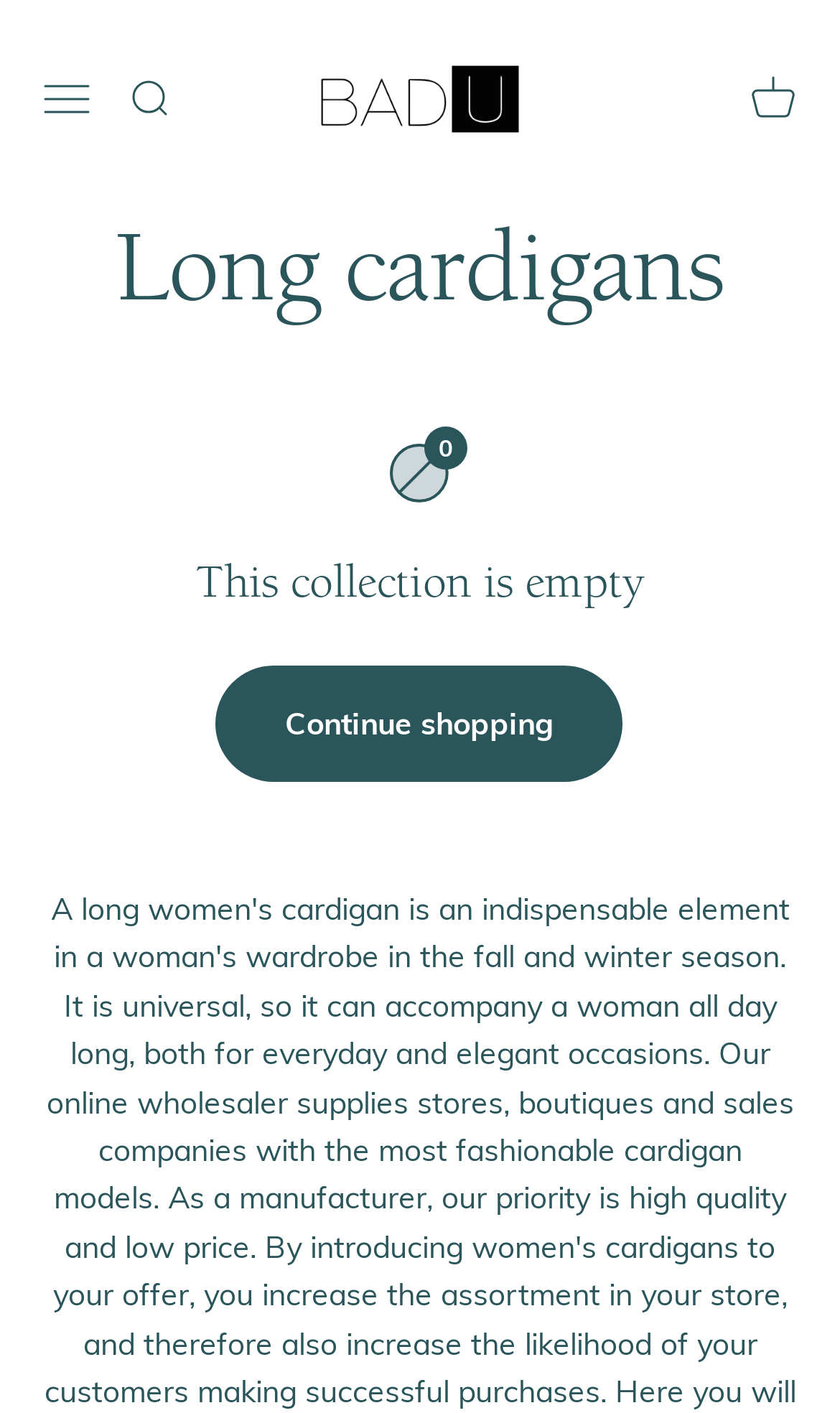Based on the image, please elaborate on the answer to the following question:
What is the current state of the collection?

I inferred this answer by looking at the StaticText element that says 'This collection is empty'.